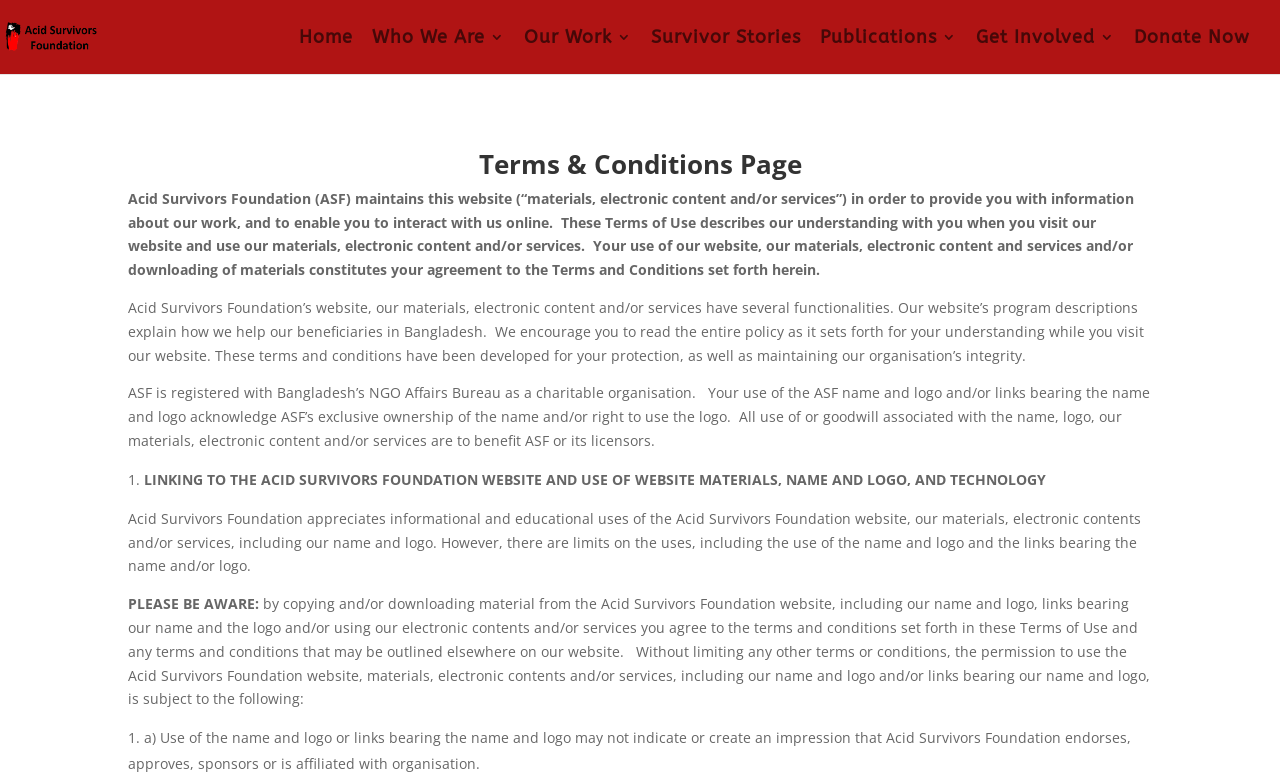What is the condition for using the ASF name and logo?
Provide a detailed answer to the question using information from the image.

The condition for using the ASF name and logo can be found in the text 'Your use of the ASF name and logo and/or links bearing the name and logo acknowledge ASF’s exclusive ownership of the name and/or right to use the logo.' which is located in the StaticText element with bounding box coordinates [0.1, 0.493, 0.898, 0.578].